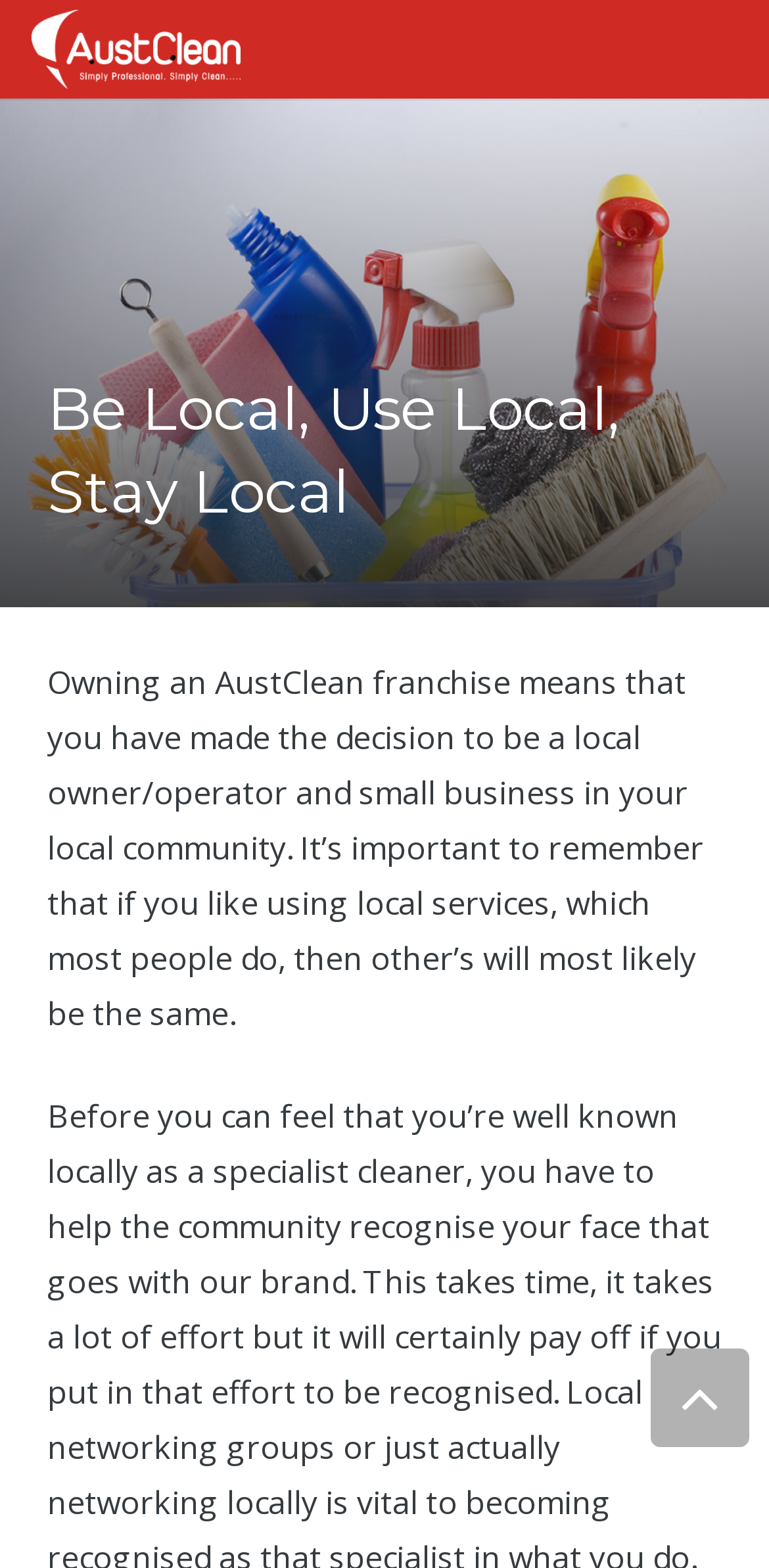Please find the bounding box for the UI component described as follows: "alt="Austclean Cleaning Franchise"".

[0.041, 0.006, 0.312, 0.057]